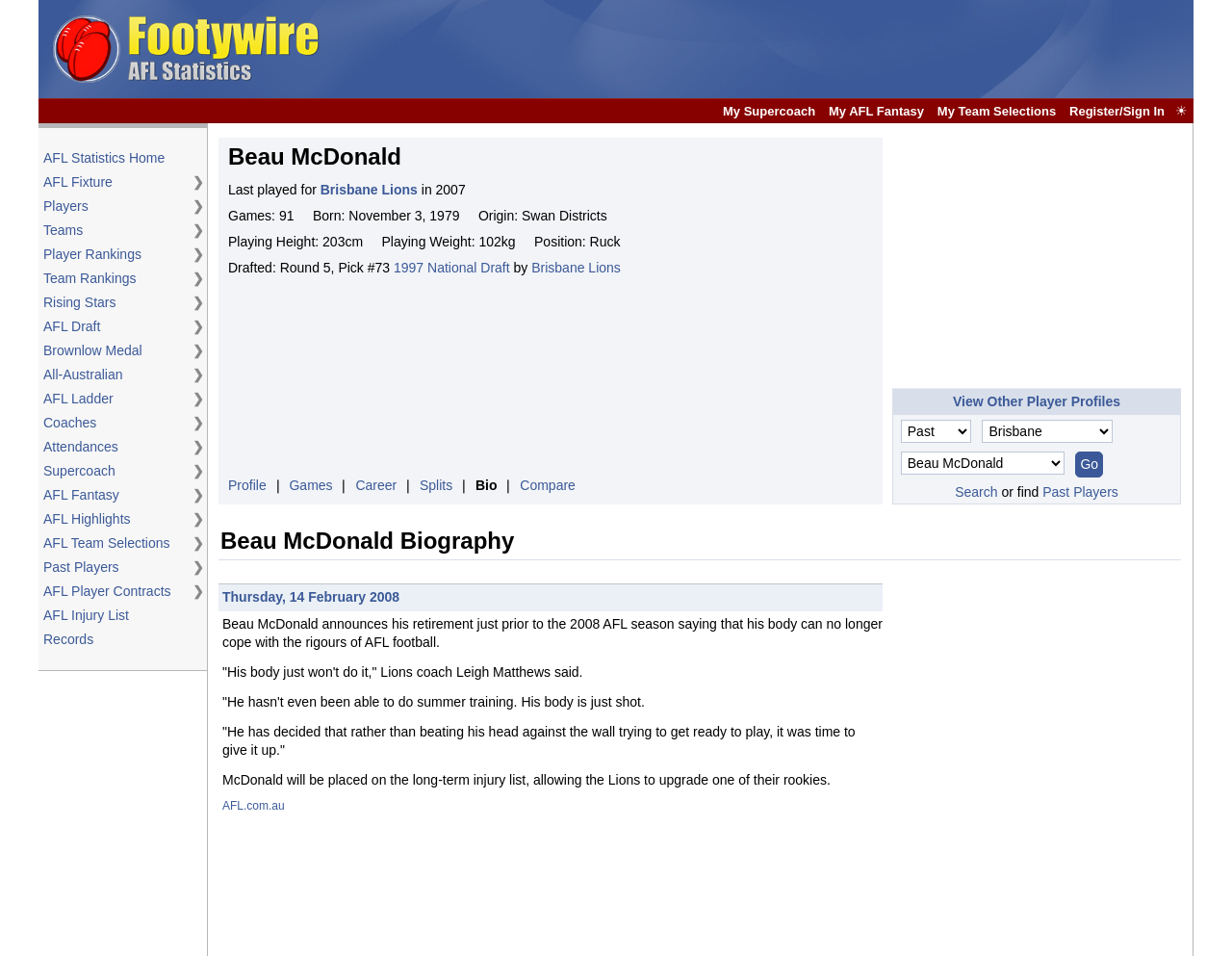Please reply with a single word or brief phrase to the question: 
What type of content is available on this webpage?

AFL statistics and information